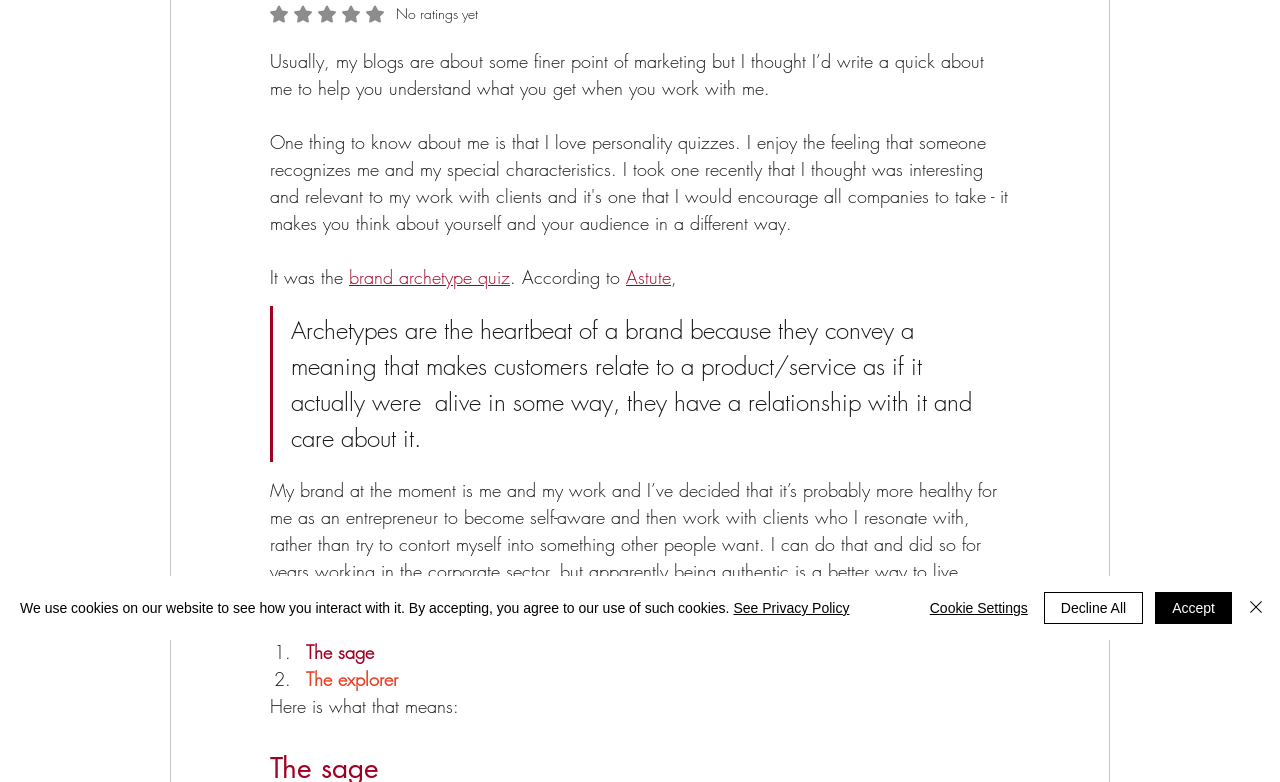Give the bounding box coordinates for this UI element: "Decline All". The coordinates should be four float numbers between 0 and 1, arranged as [left, top, right, bottom].

[0.815, 0.757, 0.893, 0.798]